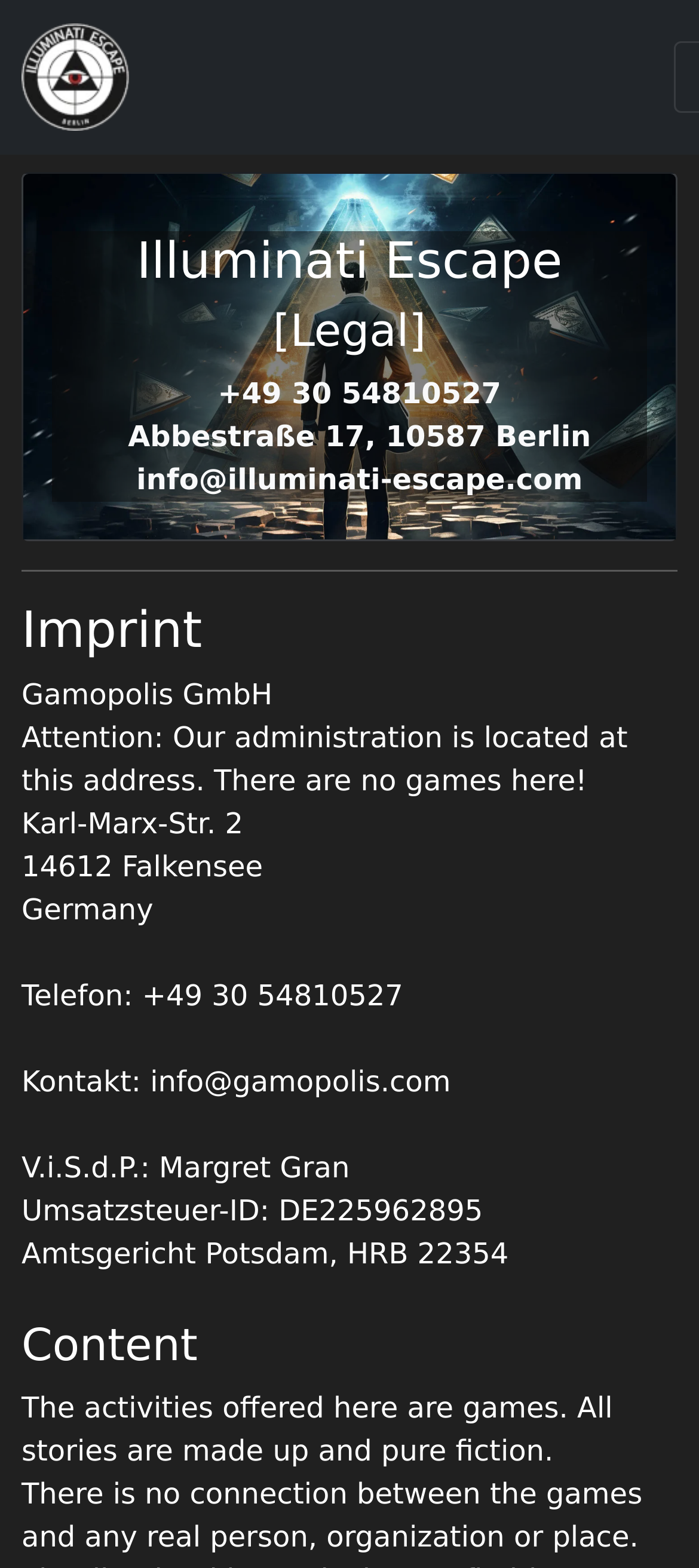What is the company name?
Please provide a comprehensive answer based on the contents of the image.

I found the company name by looking at the imprint section of the webpage, where it is stated as 'Gamopolis GmbH'.